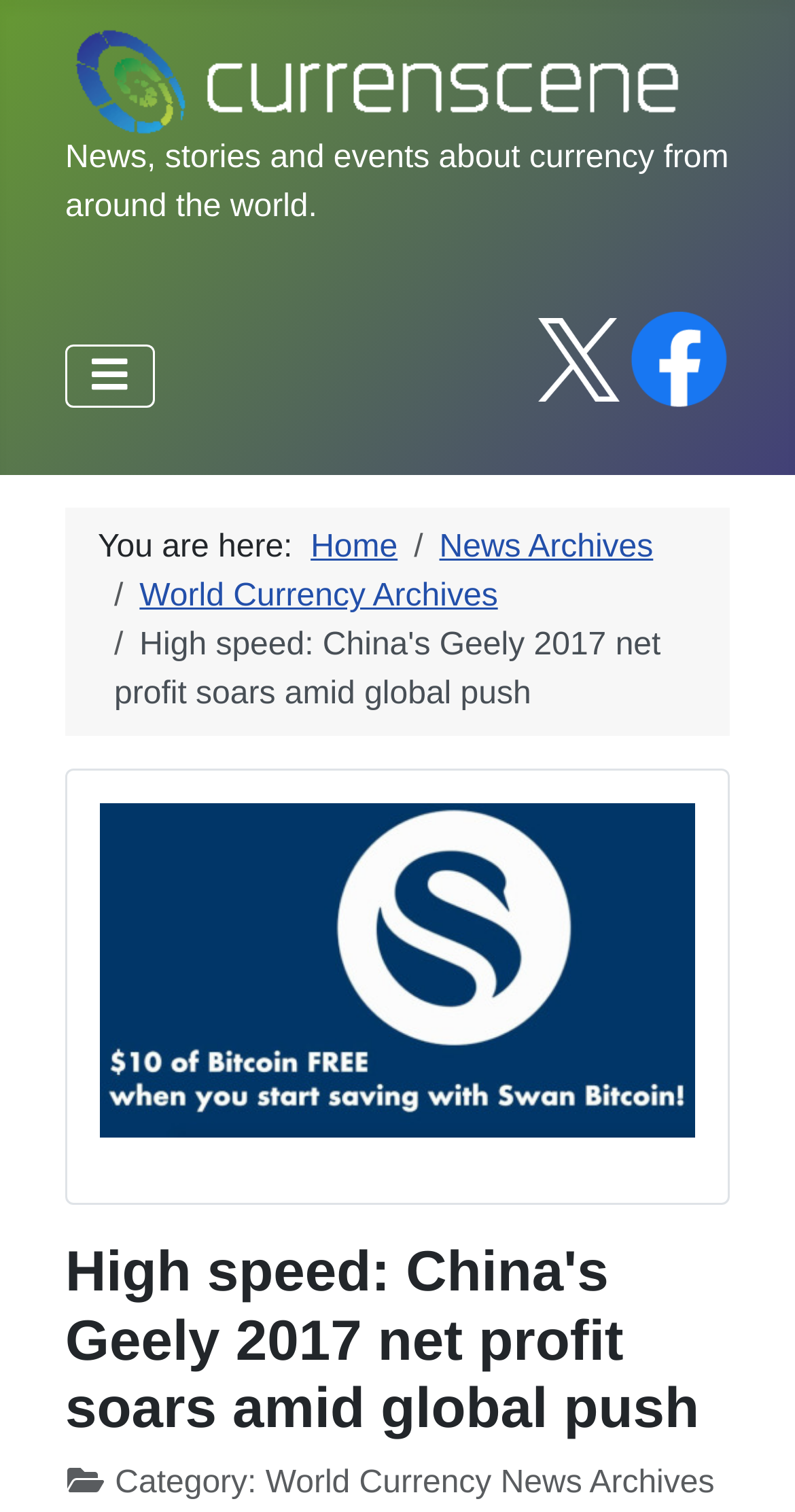Please determine the bounding box coordinates of the area that needs to be clicked to complete this task: 'Go to the News Archives page'. The coordinates must be four float numbers between 0 and 1, formatted as [left, top, right, bottom].

[0.553, 0.351, 0.822, 0.374]